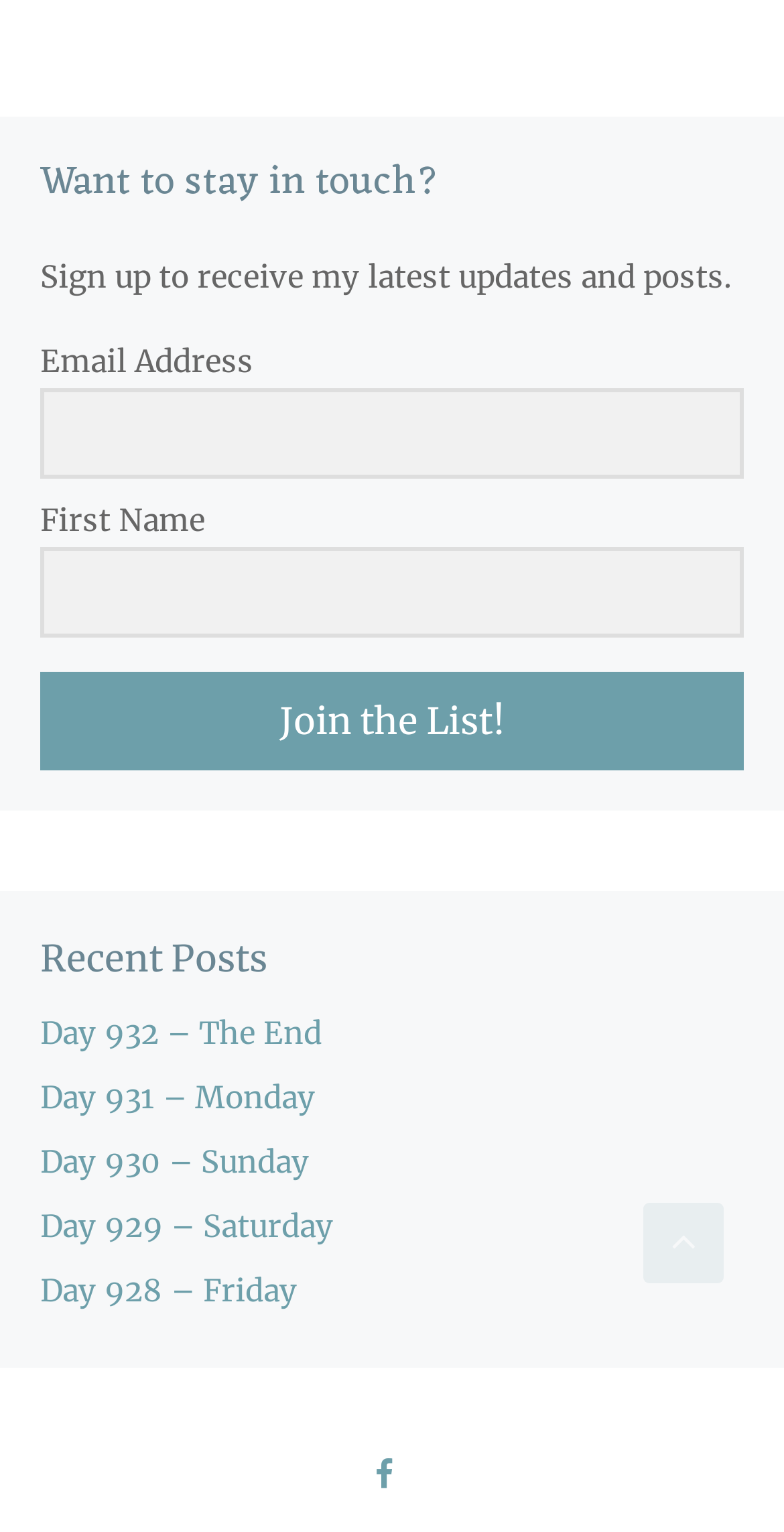What is the title of the second section?
Use the information from the image to give a detailed answer to the question.

The second section of the webpage has a heading that says 'Recent Posts', which suggests that this section contains a list of recent posts or articles.